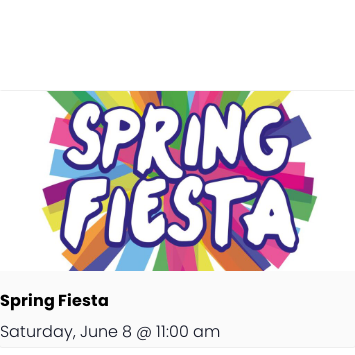Offer a detailed narrative of the scene depicted in the image.

The image showcases the vibrant logo for the "Spring Fiesta," an energetic event marked by bright colors radiating in a starburst pattern. Prominently positioned, the bold text "SPRING FIESTA" stands out in playful typography, reflecting the festivity and excitement of the occasion. Below the logo, details about the event are provided, stating that it will take place on Saturday, June 8, at 11:00 am. This lively design captures the essence of a fun, family-oriented celebration, inviting participants to join in the festivities.